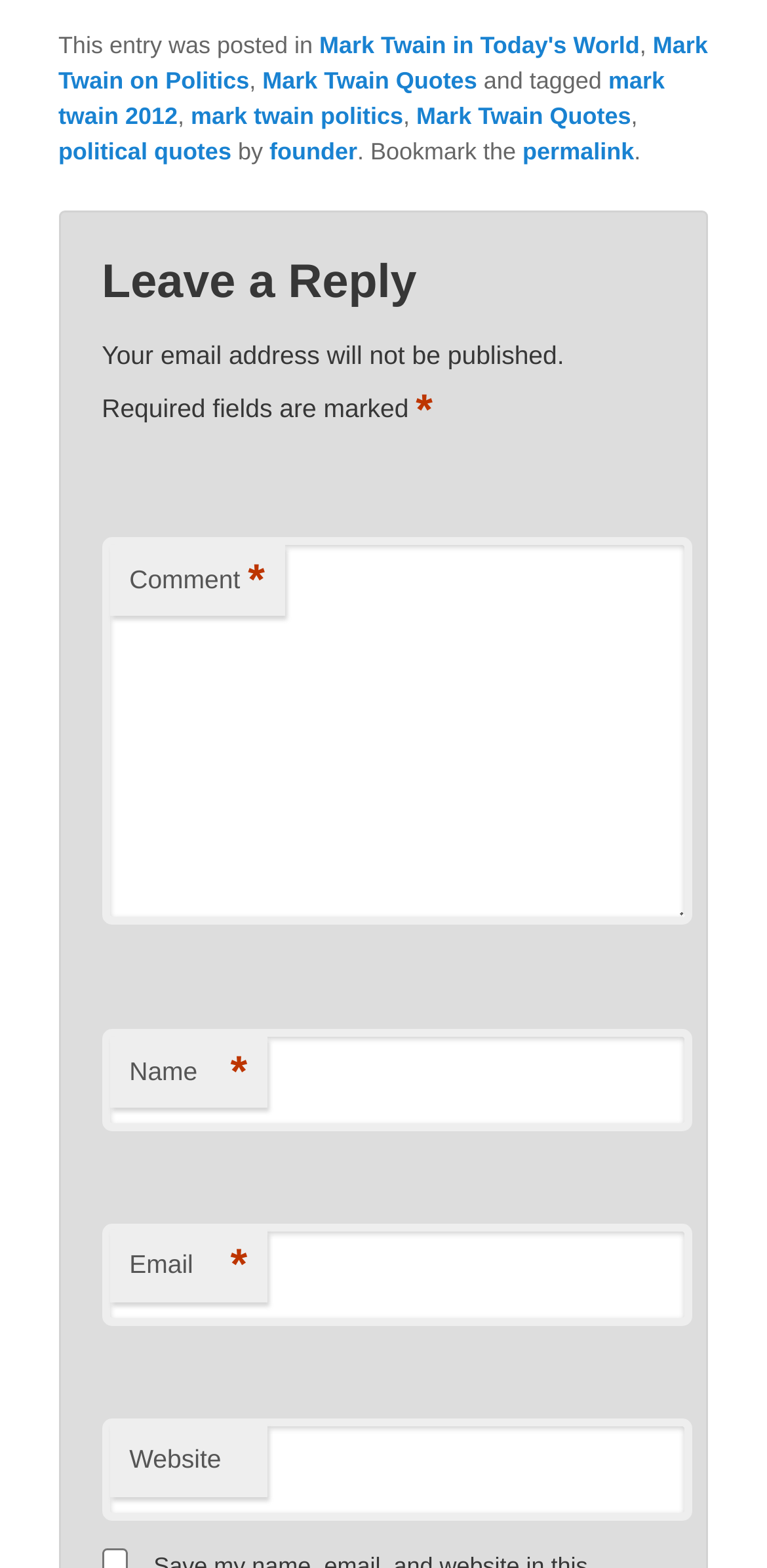Please provide a detailed answer to the question below based on the screenshot: 
How many links are in the footer?

I counted the number of link elements in the footer section, which are 'Mark Twain in Today's World', 'Mark Twain on Politics', 'Mark Twain Quotes', 'mark twain 2012', 'mark twain politics', 'Mark Twain Quotes', 'political quotes', 'founder', and 'permalink'.